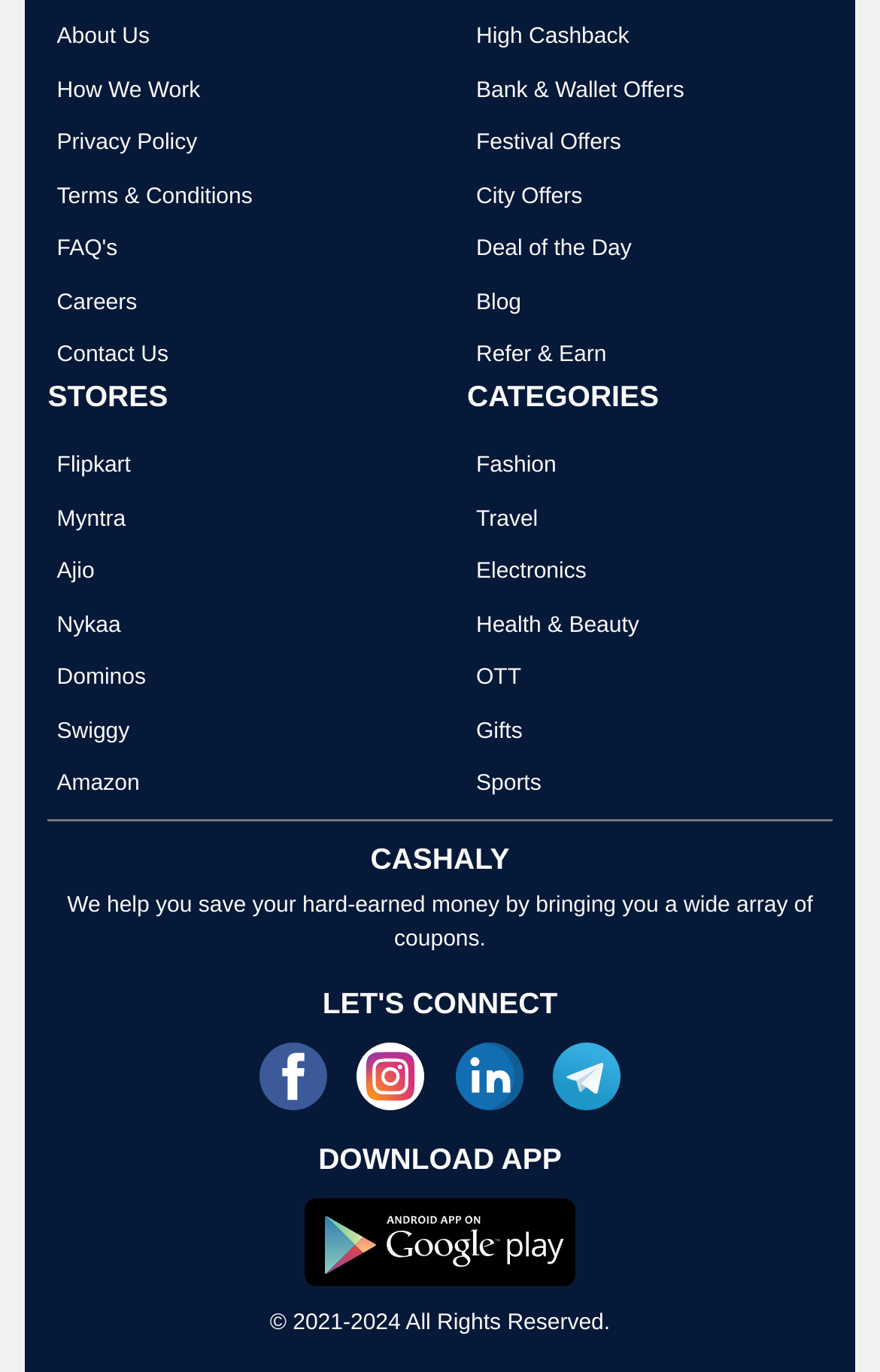Pinpoint the bounding box coordinates of the element you need to click to execute the following instruction: "Visit Flipkart". The bounding box should be represented by four float numbers between 0 and 1, in the format [left, top, right, bottom].

[0.059, 0.328, 0.154, 0.352]